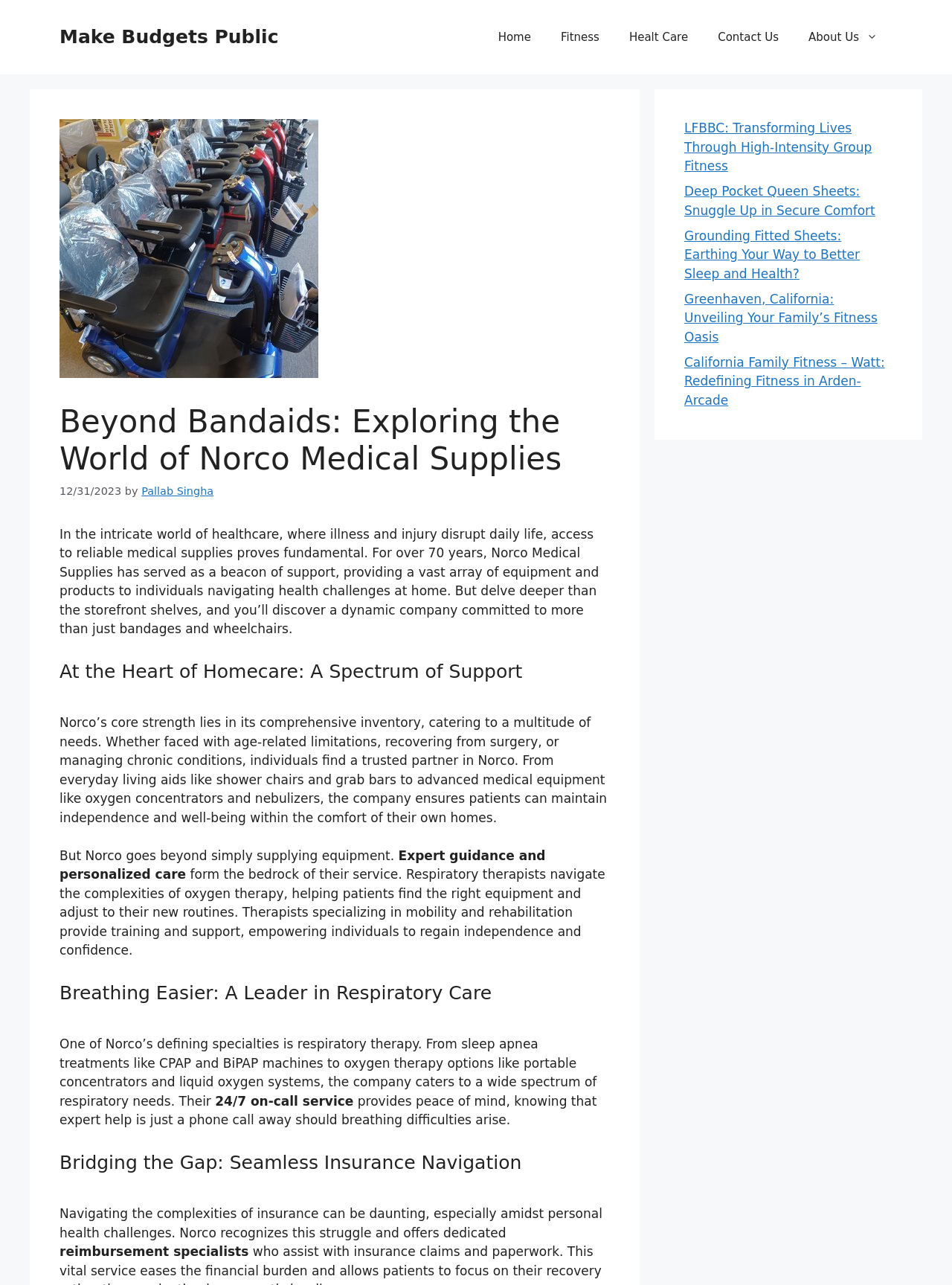What is the principal heading displayed on the webpage?

Beyond Bandaids: Exploring the World of Norco Medical Supplies